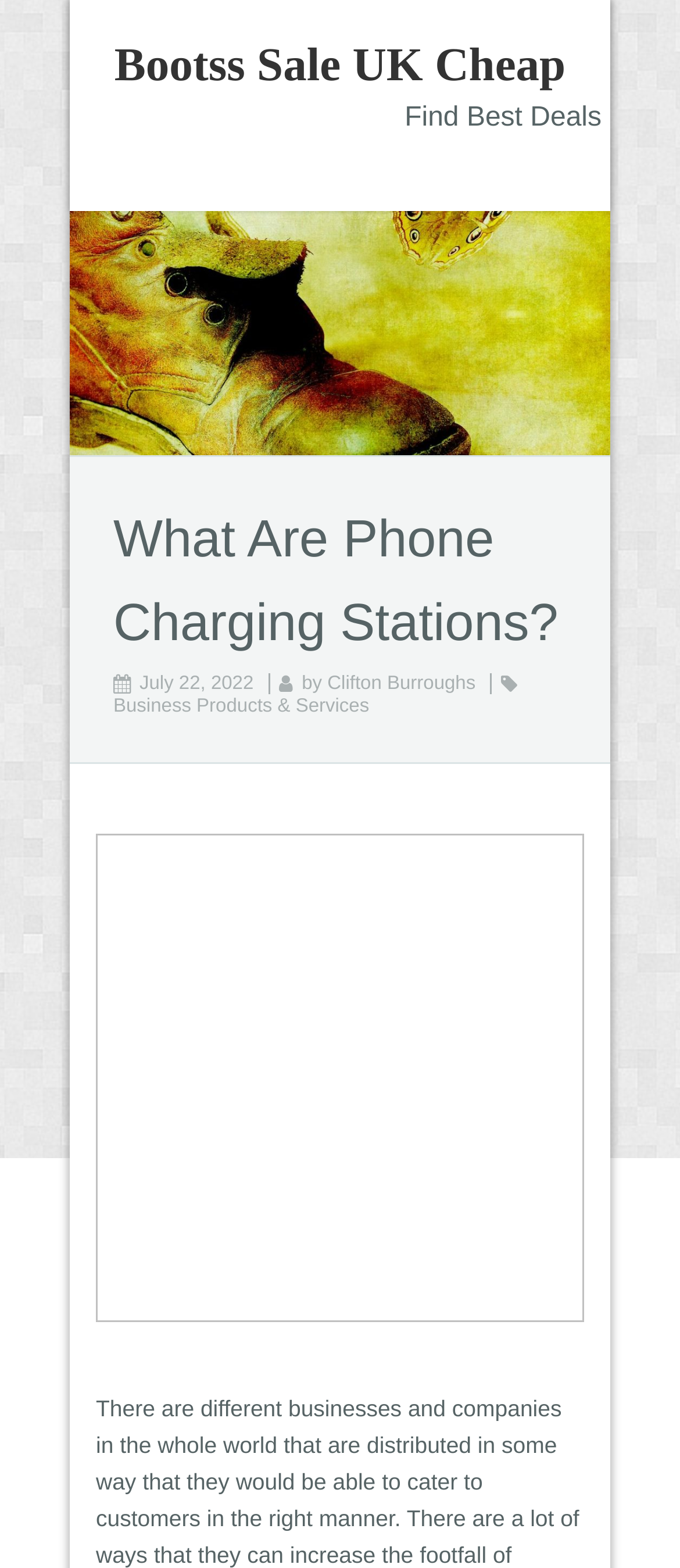Determine the bounding box coordinates (top-left x, top-left y, bottom-right x, bottom-right y) of the UI element described in the following text: Business Products & Services

[0.167, 0.444, 0.543, 0.458]